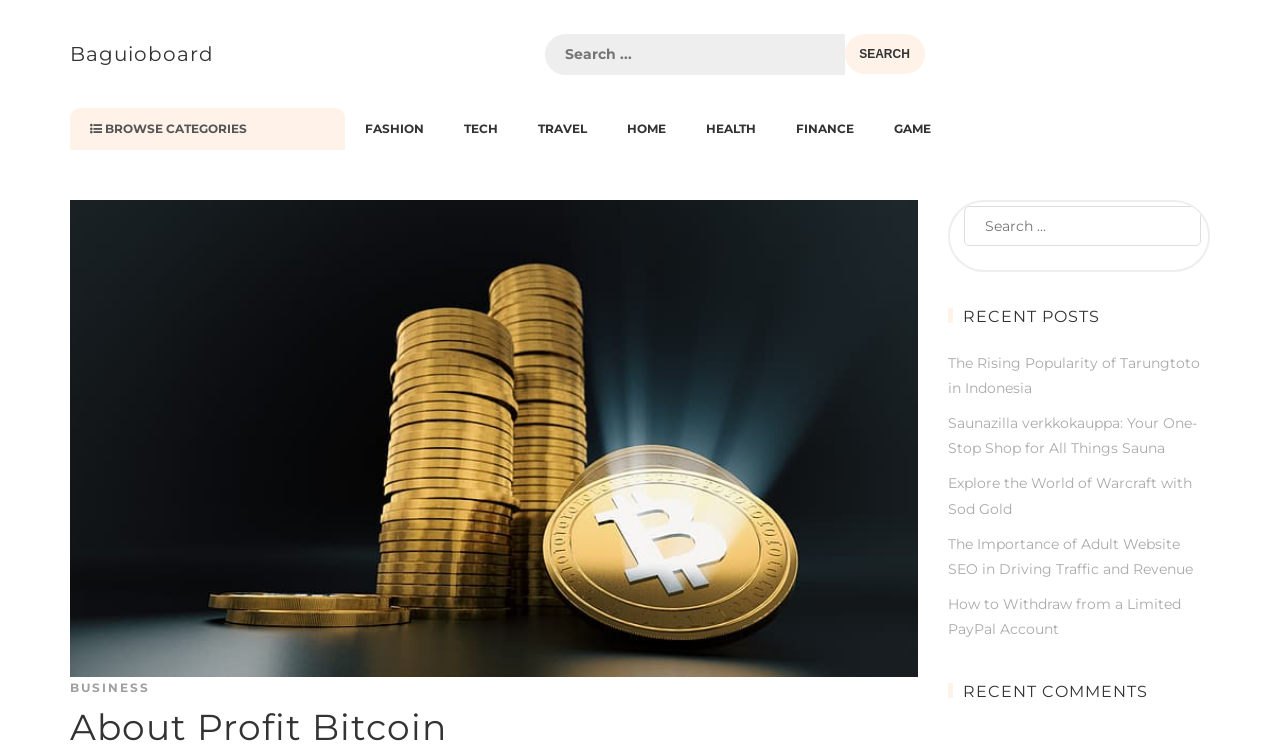Locate the bounding box coordinates of the item that should be clicked to fulfill the instruction: "Browse the FASHION category".

[0.27, 0.146, 0.347, 0.202]